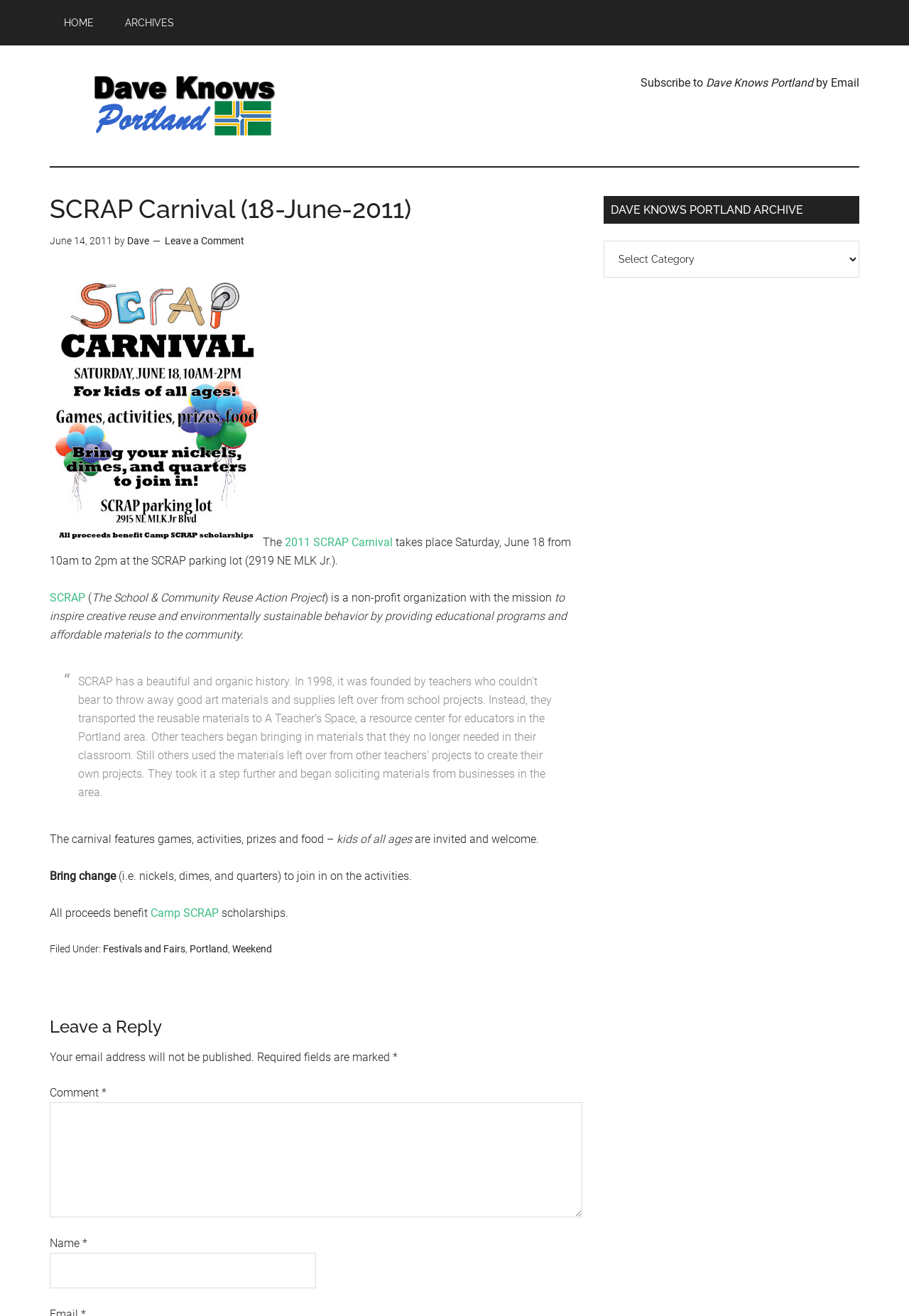Can you find the bounding box coordinates for the element to click on to achieve the instruction: "Subscribe to Dave Knows Portland by Email"?

[0.705, 0.058, 0.945, 0.068]